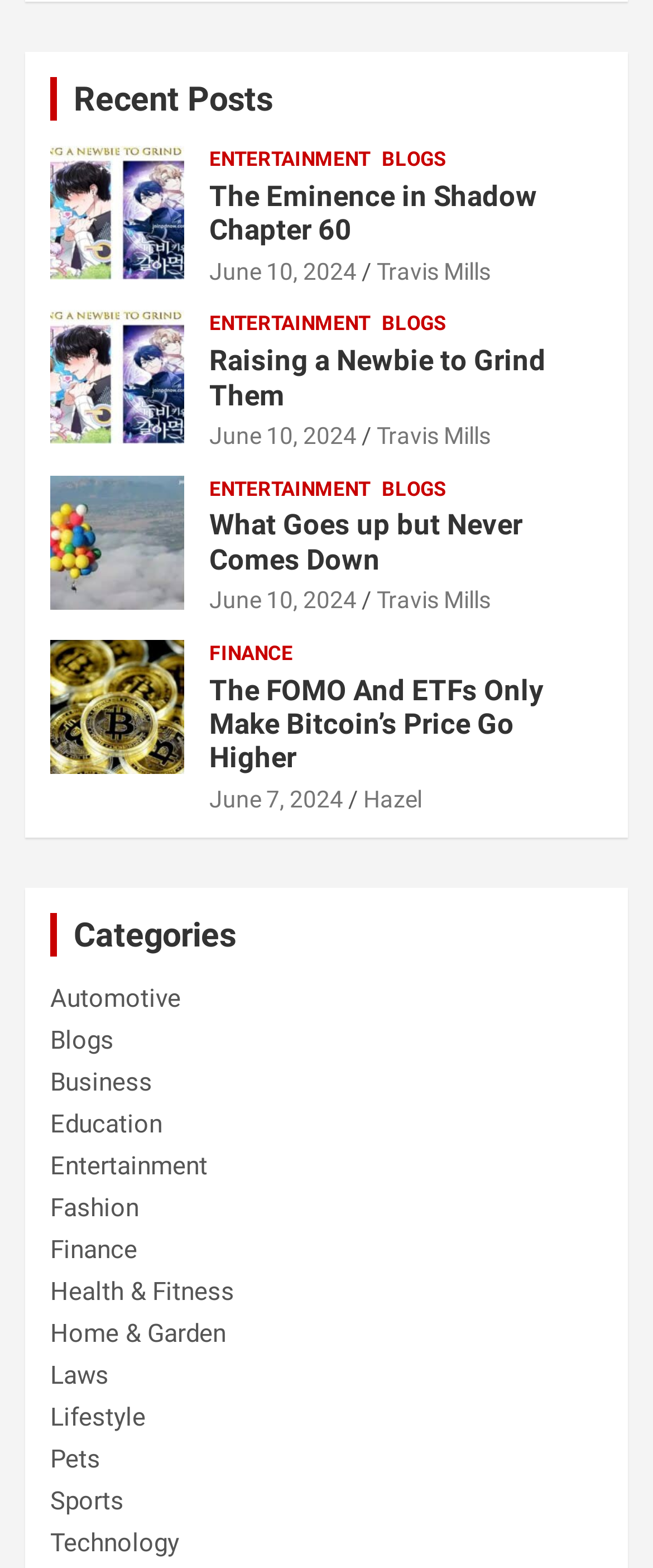Determine the bounding box coordinates of the clickable region to carry out the instruction: "Check posts by Travis Mills".

[0.577, 0.164, 0.751, 0.181]